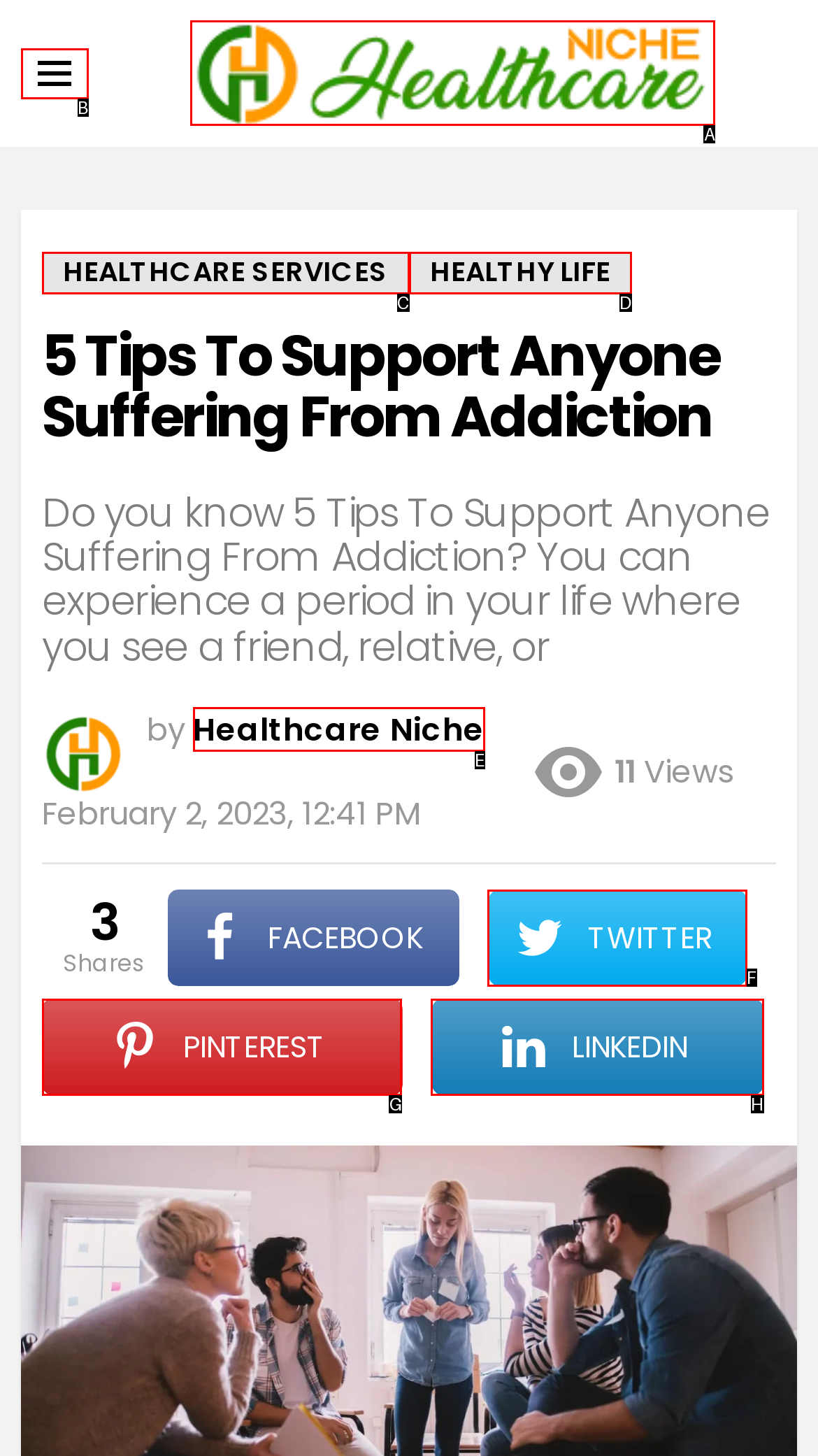Select the letter of the UI element that matches this task: Visit the Healthcare Niche page
Provide the answer as the letter of the correct choice.

A